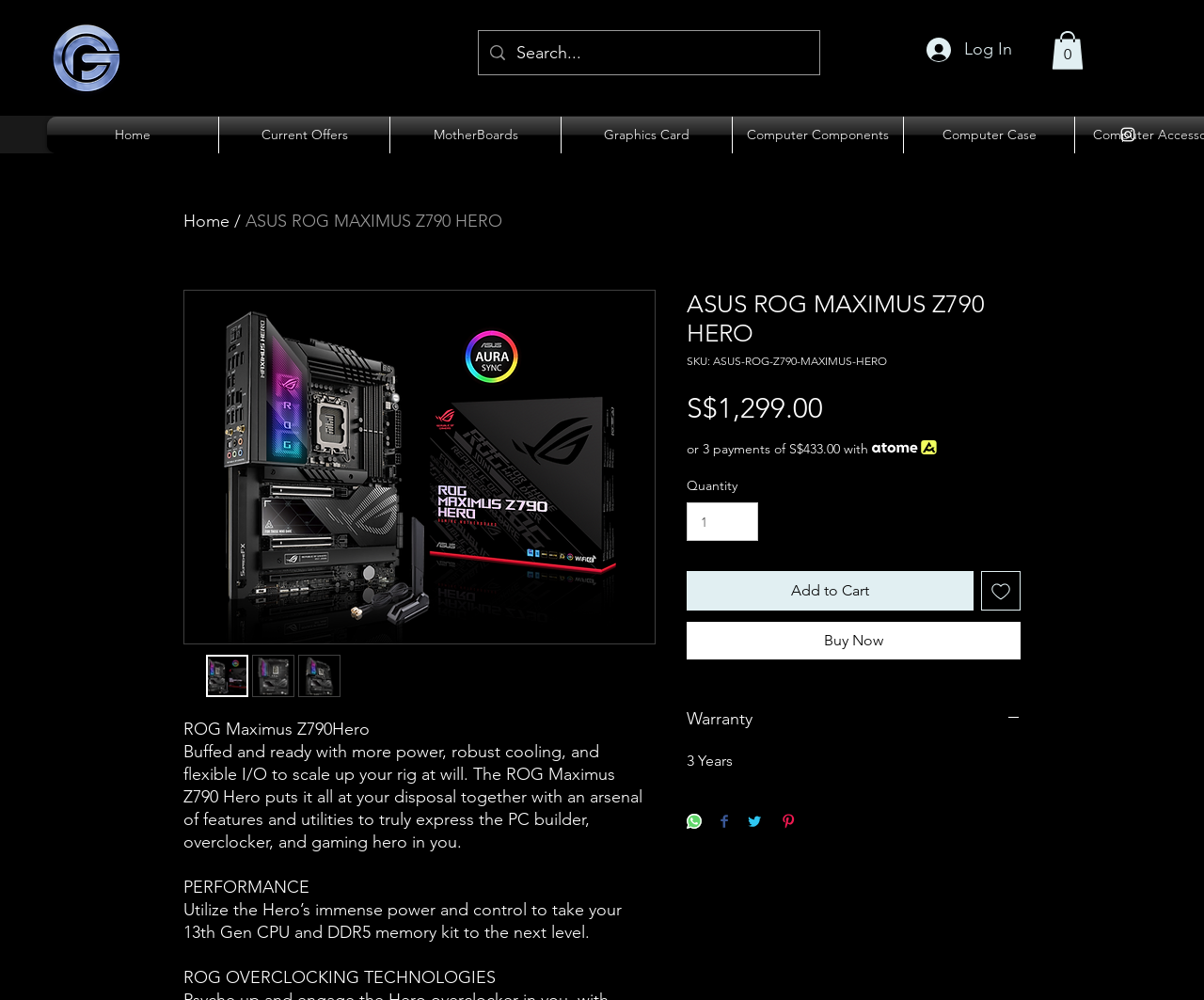Could you provide the bounding box coordinates for the portion of the screen to click to complete this instruction: "Log in to your account"?

[0.759, 0.029, 0.852, 0.07]